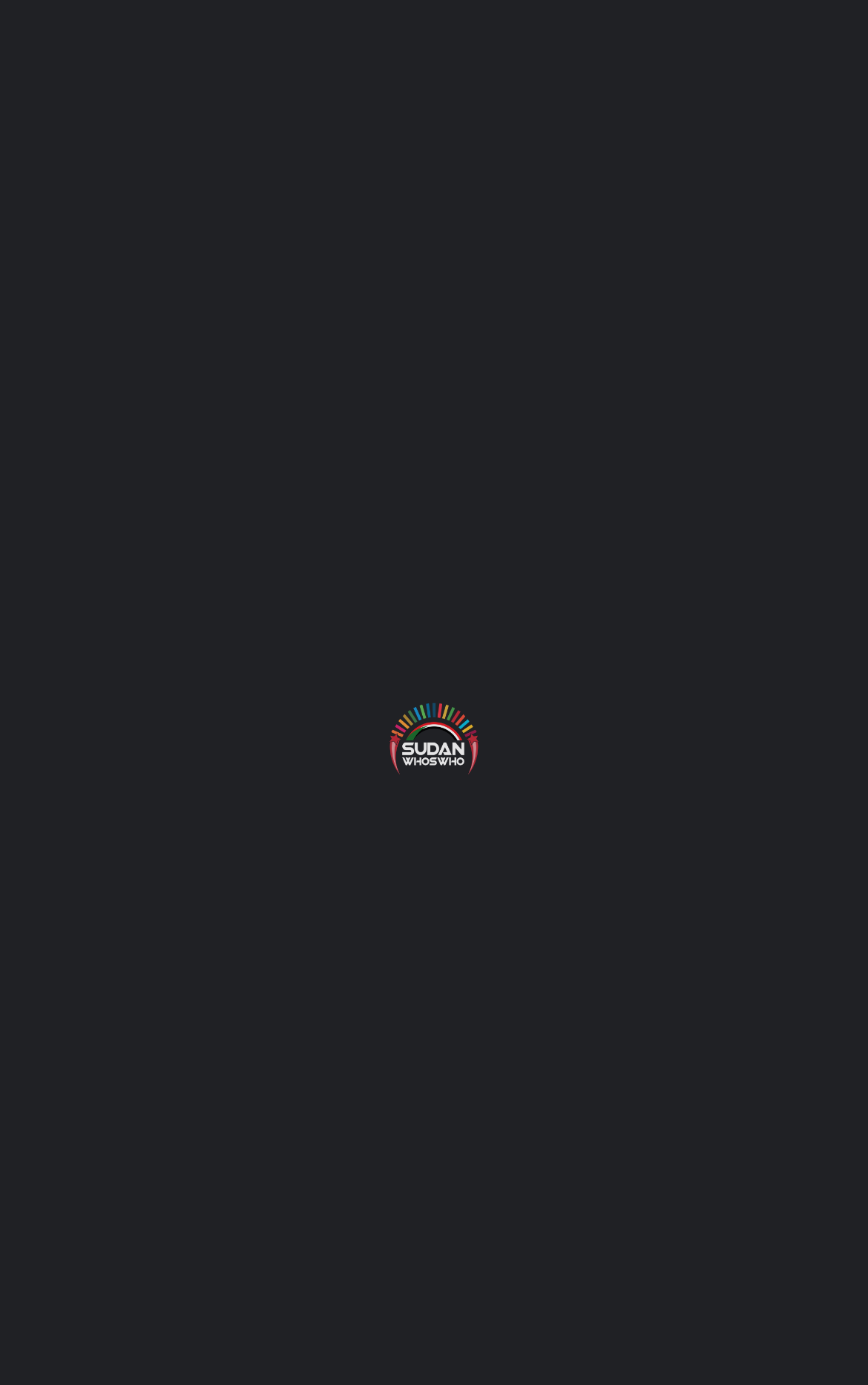What is the date mentioned on the webpage?
Using the details shown in the screenshot, provide a comprehensive answer to the question.

The StaticText elements 'Jul' and '17' are located next to each other, suggesting that the date mentioned on the webpage is July 17.